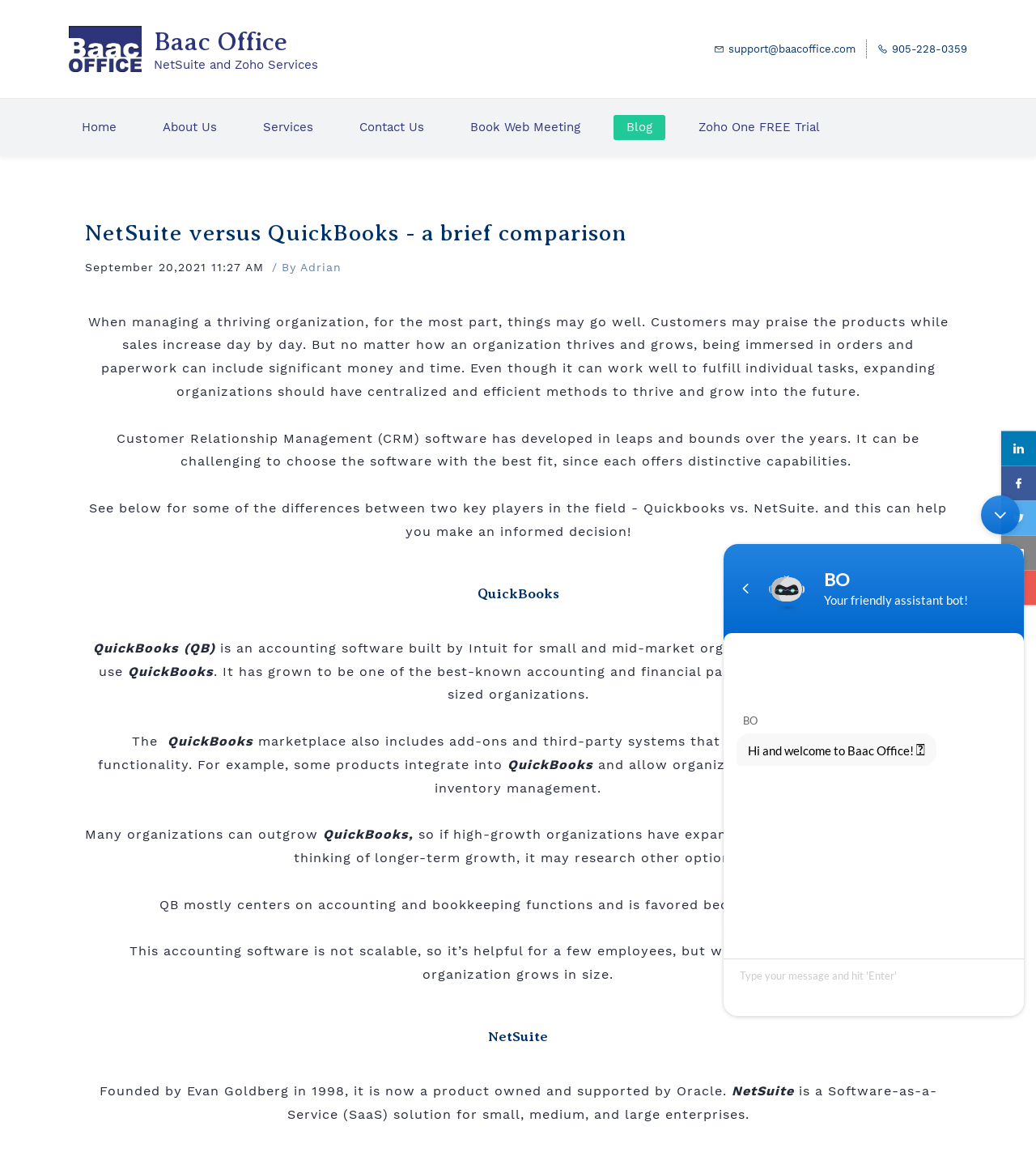Highlight the bounding box coordinates of the element you need to click to perform the following instruction: "Listen to the PODCAST."

None